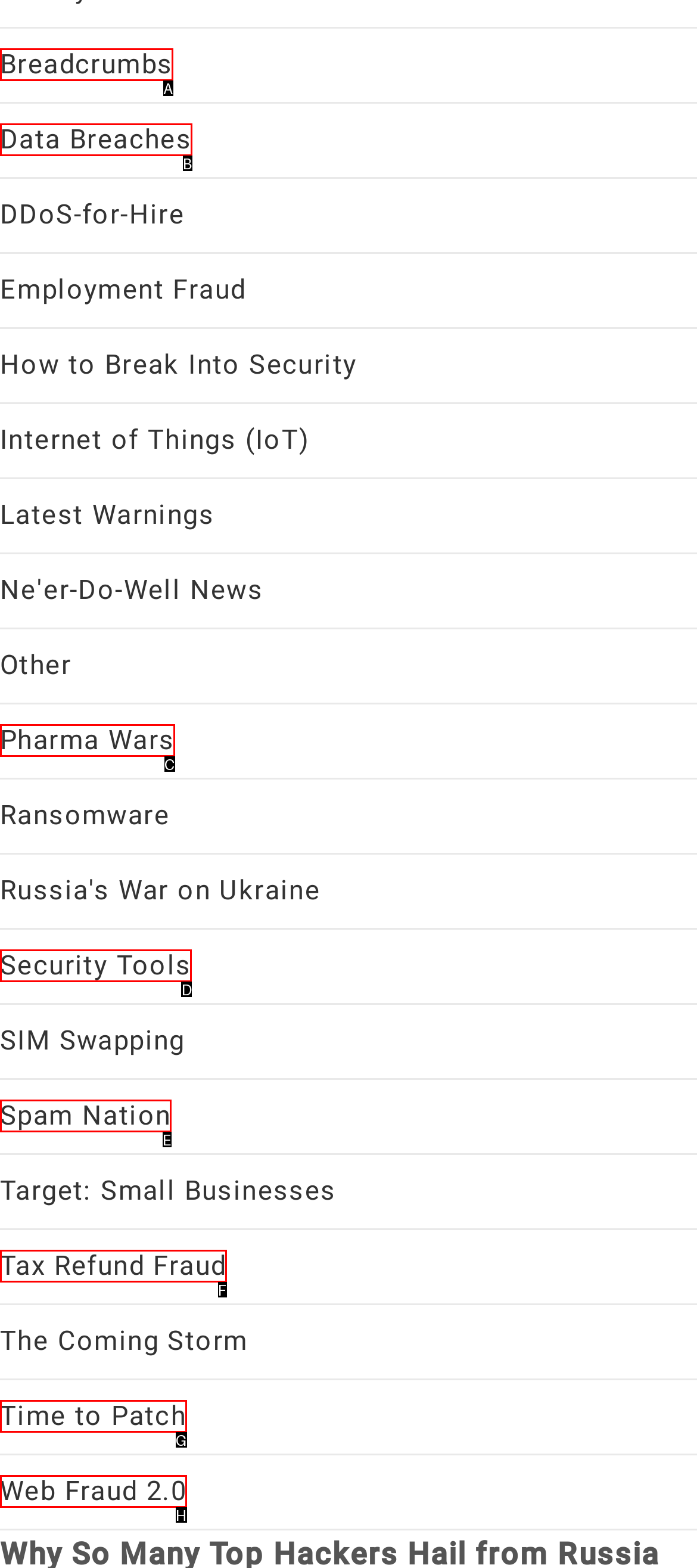Match the HTML element to the description: Time to Patch. Respond with the letter of the correct option directly.

G